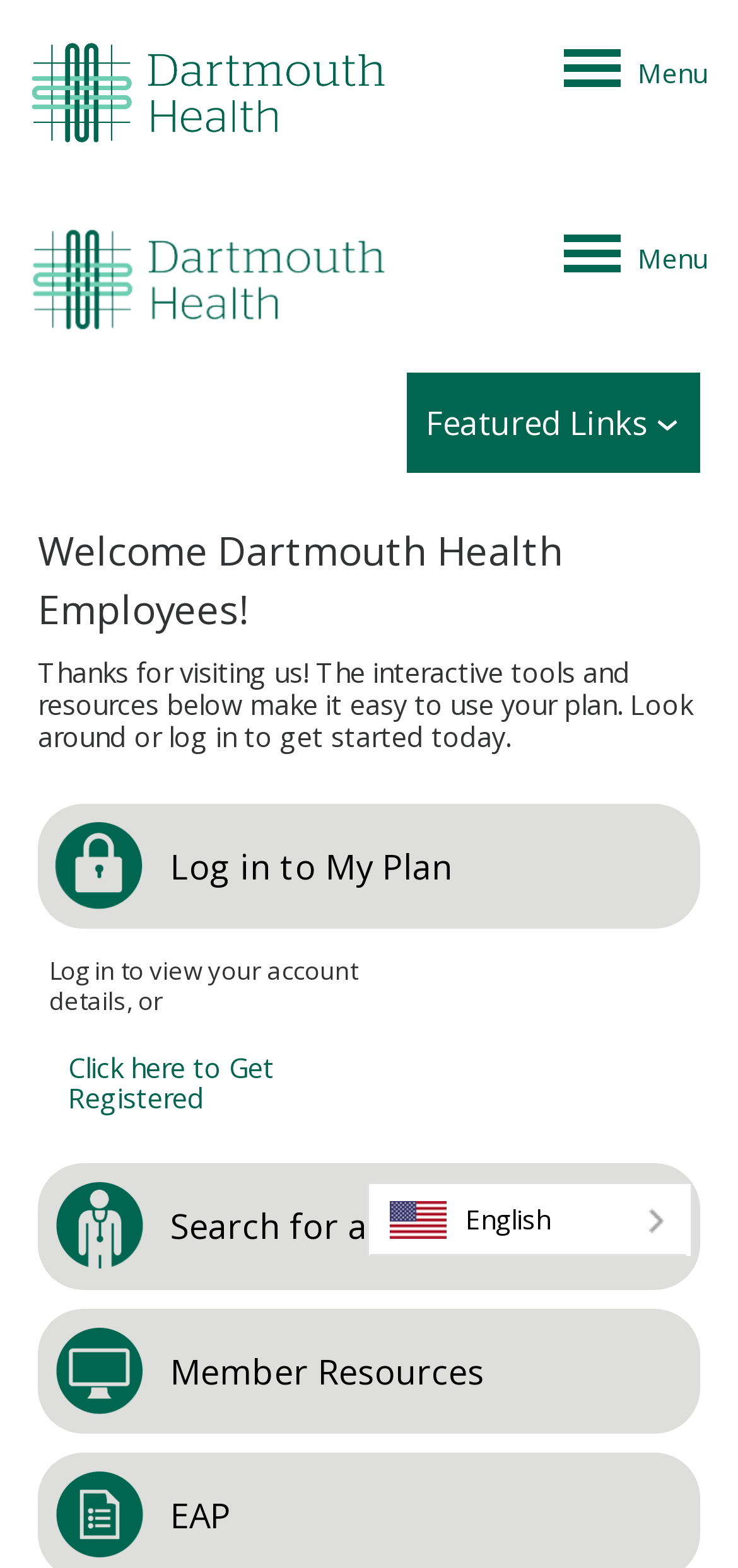Extract the top-level heading from the webpage and provide its text.

We care about your privacy